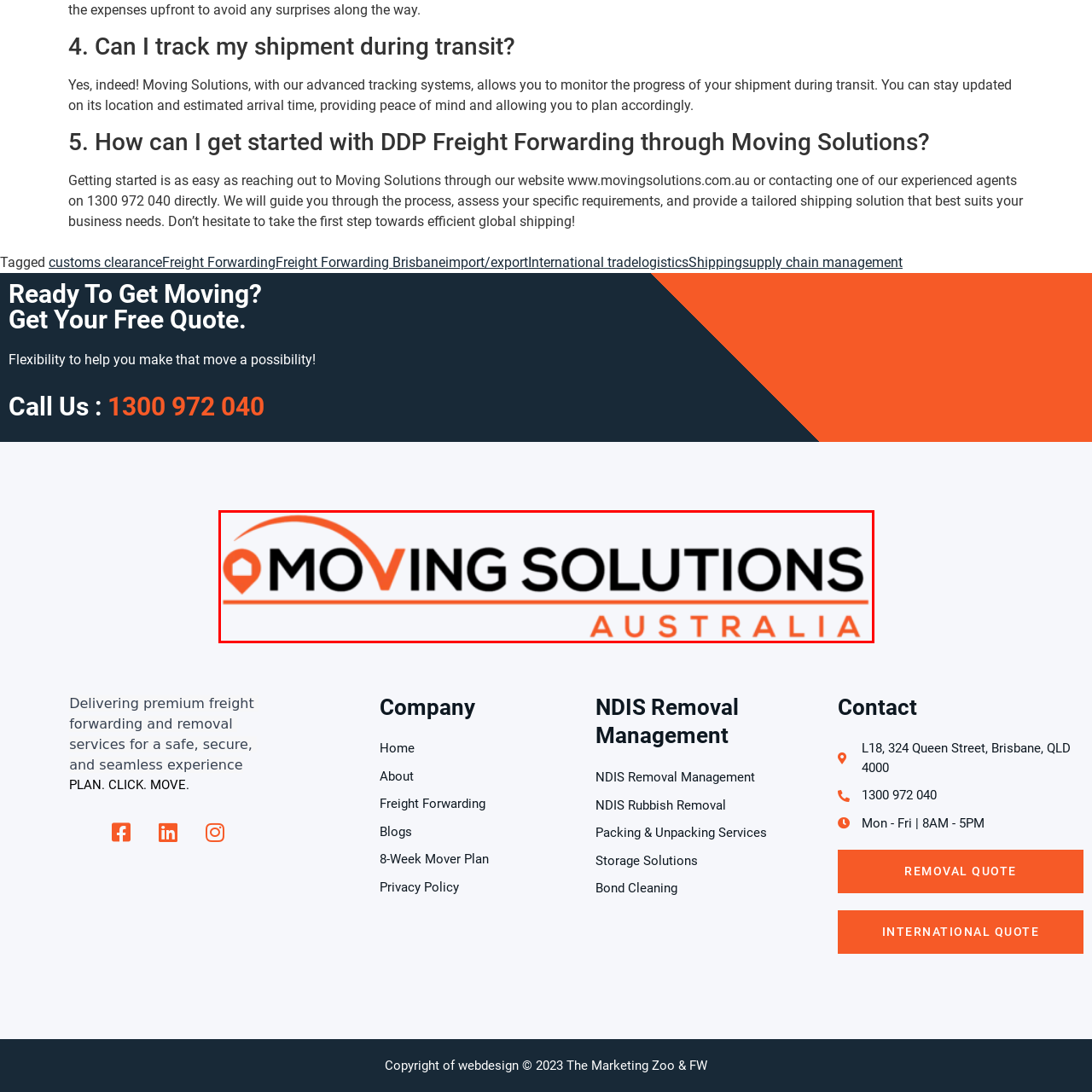Offer a thorough and descriptive summary of the image captured in the red bounding box.

The image prominently features the logo of "Moving Solutions Australia," highlighting the brand's commitment to efficient relocation services. The design incorporates bold black typography for "MOVING SOLUTIONS," contrasted with a vibrant orange accent in both the logo and the word "AUSTRALIA." A graphic element resembling a location pin is integrated into the logo, symbolizing the company's focus on logistics and movement. This visually striking logo represents Moving Solutions' dedication to providing premium freight forwarding and removal services, ensuring a seamless experience for clients looking to relocate or manage their shipping needs.